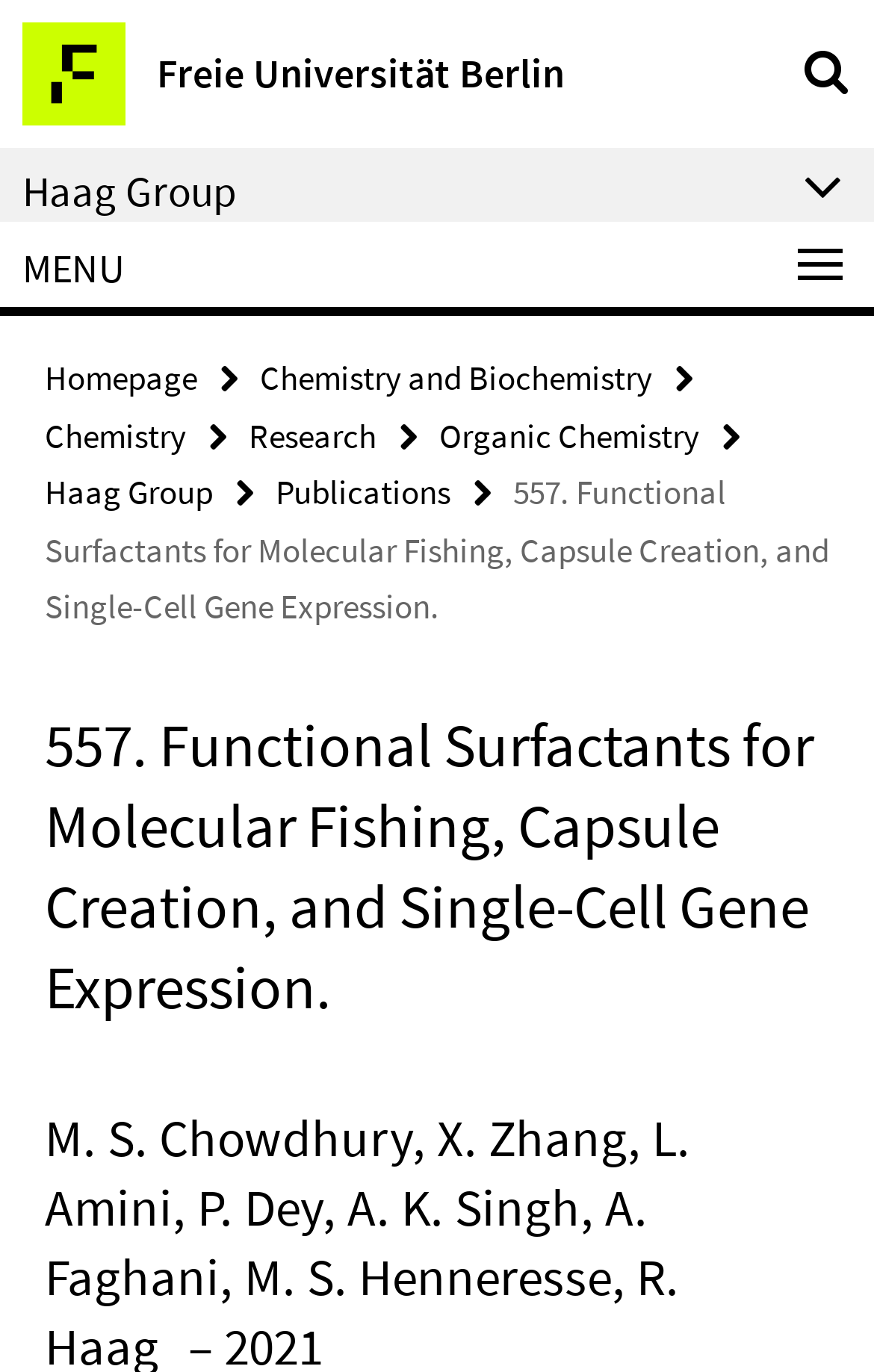What is the name of the university?
Please provide a comprehensive answer based on the details in the screenshot.

I found the answer by looking at the link with the text 'Freie Universität Berlin' which has a key shortcut of Alt+H and is located at the top left of the page.